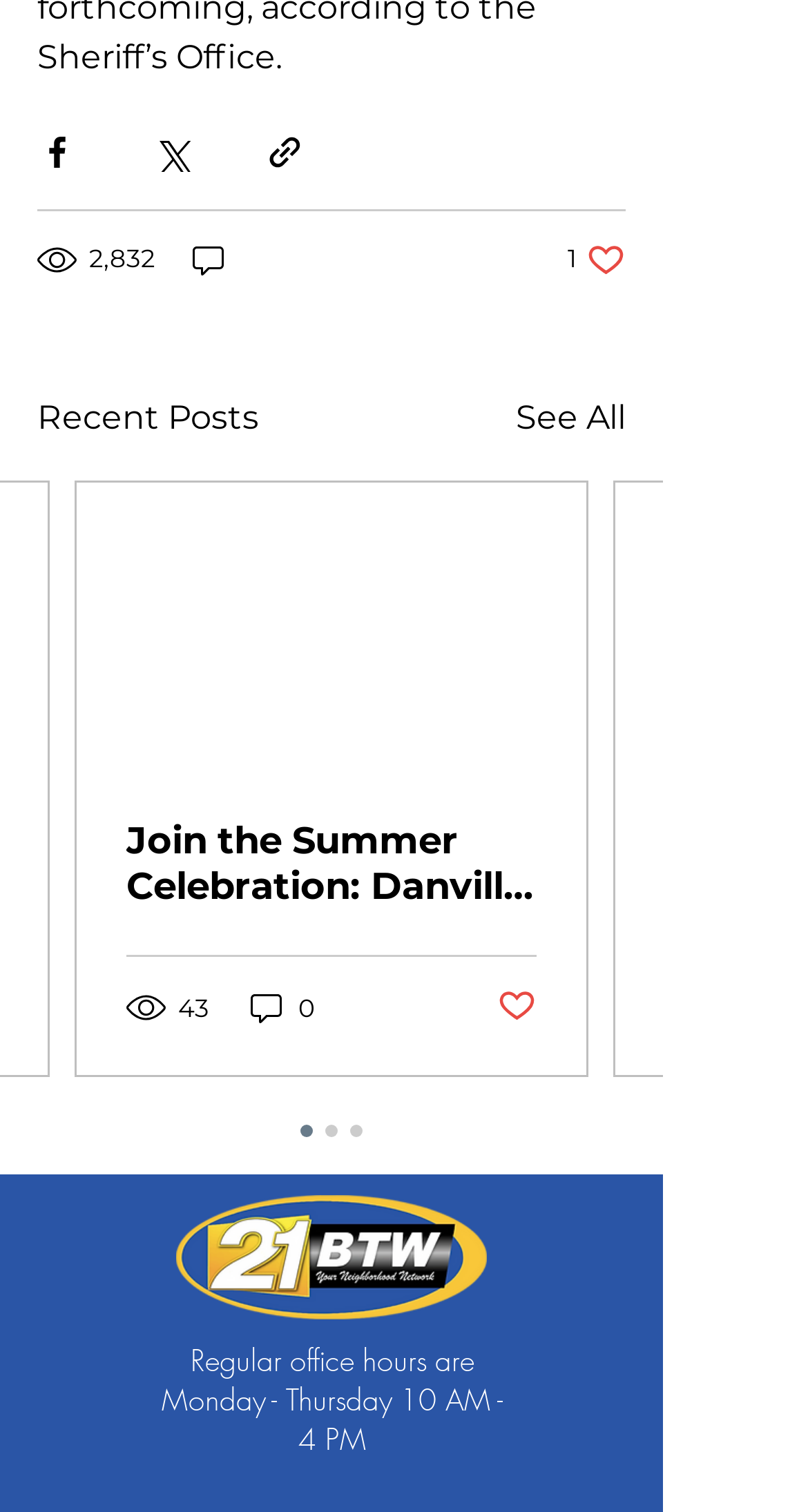Determine the bounding box coordinates for the region that must be clicked to execute the following instruction: "view contact information".

None